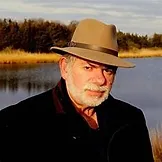Based on the image, please respond to the question with as much detail as possible:
What is the atmosphere of the scene?

The overall atmosphere of the scene expresses a sense of calm and connection to nature, inviting viewers to reflect on the moment, which is achieved through the serene body of water, lush vegetation, and the man's contemplative expression.